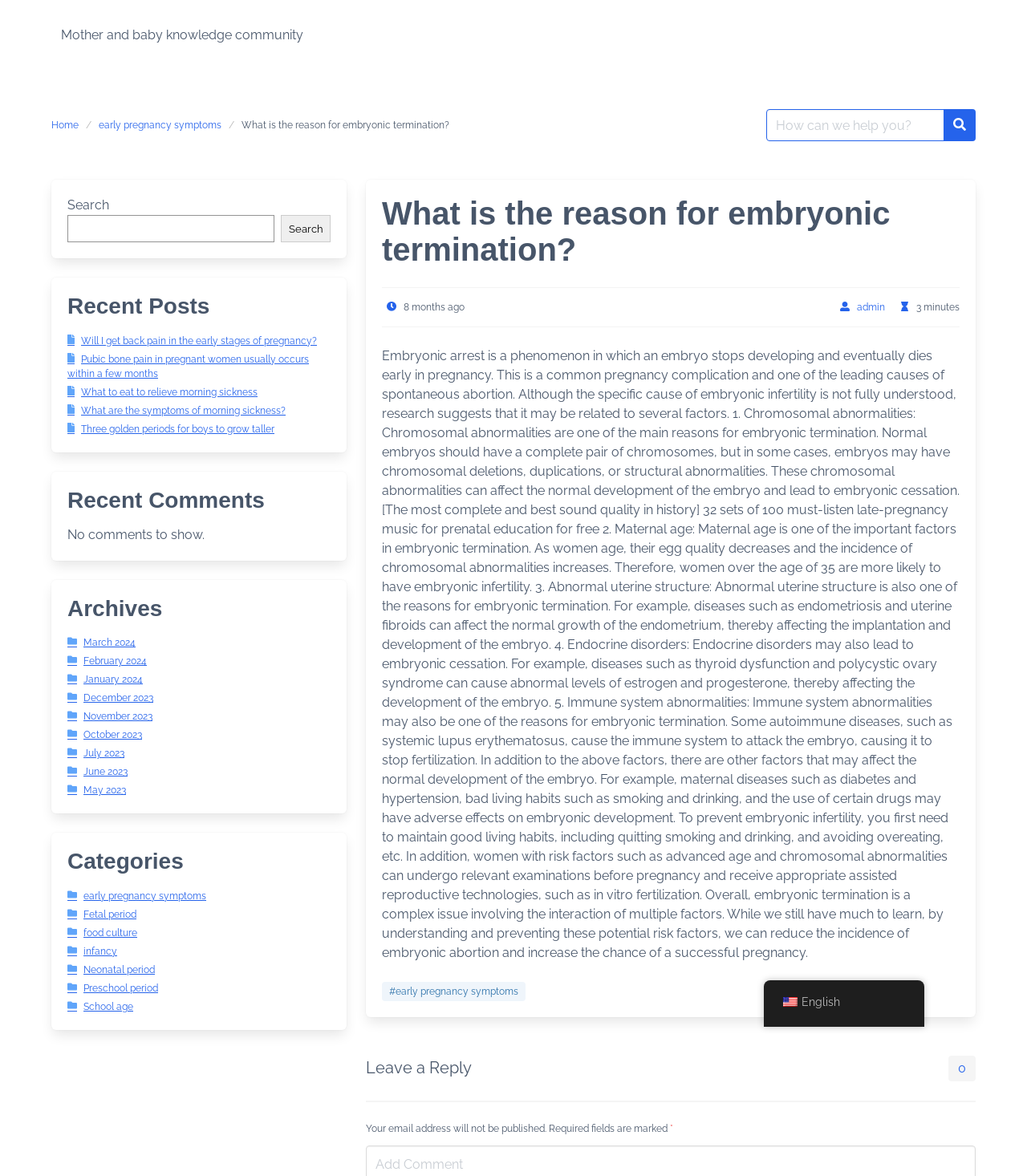Determine the bounding box coordinates for the area that needs to be clicked to fulfill this task: "Read the recent post about embryonic termination". The coordinates must be given as four float numbers between 0 and 1, i.e., [left, top, right, bottom].

[0.372, 0.166, 0.934, 0.228]